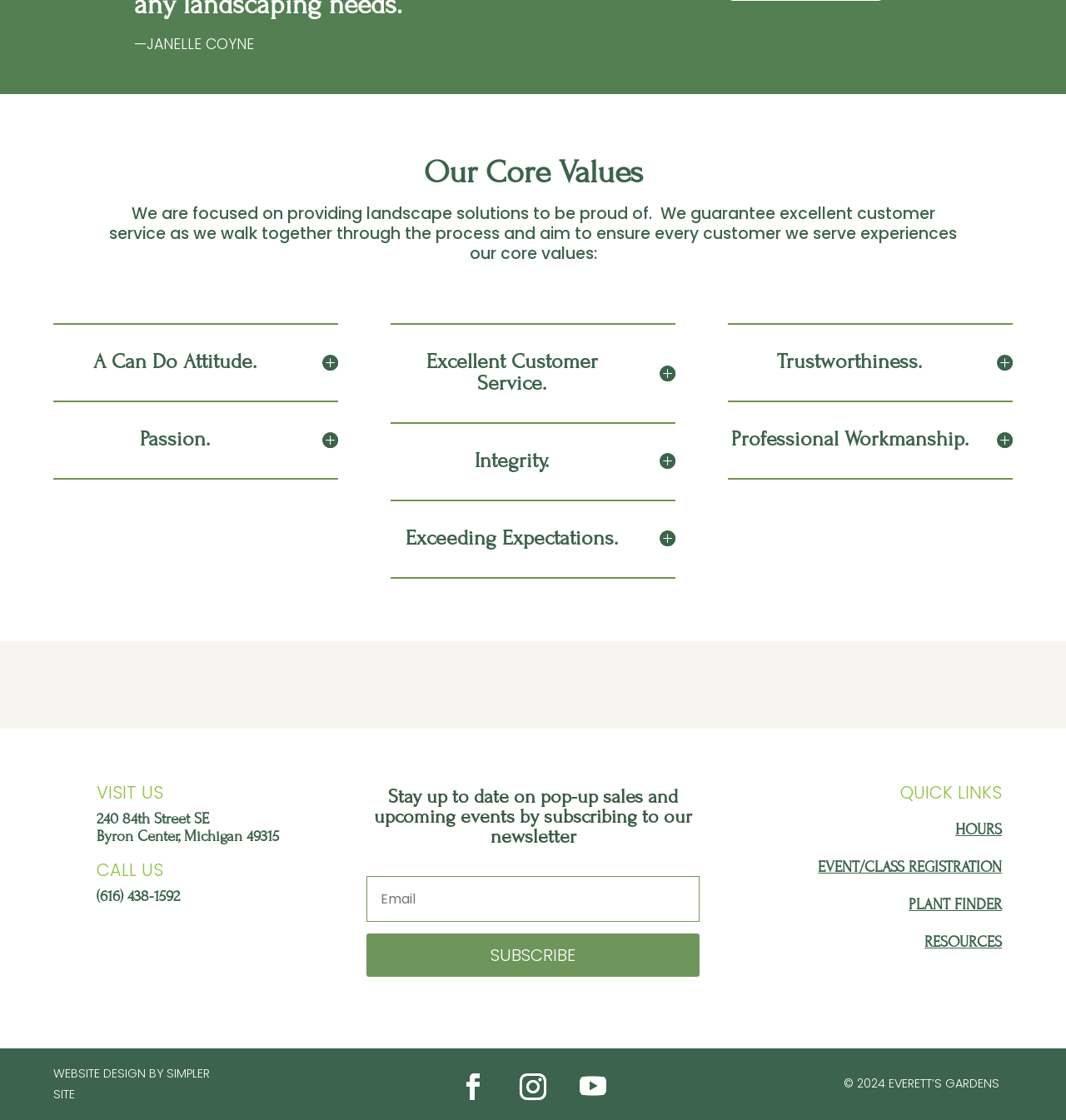What is the purpose of the textbox?
Please look at the screenshot and answer in one word or a short phrase.

Email subscription